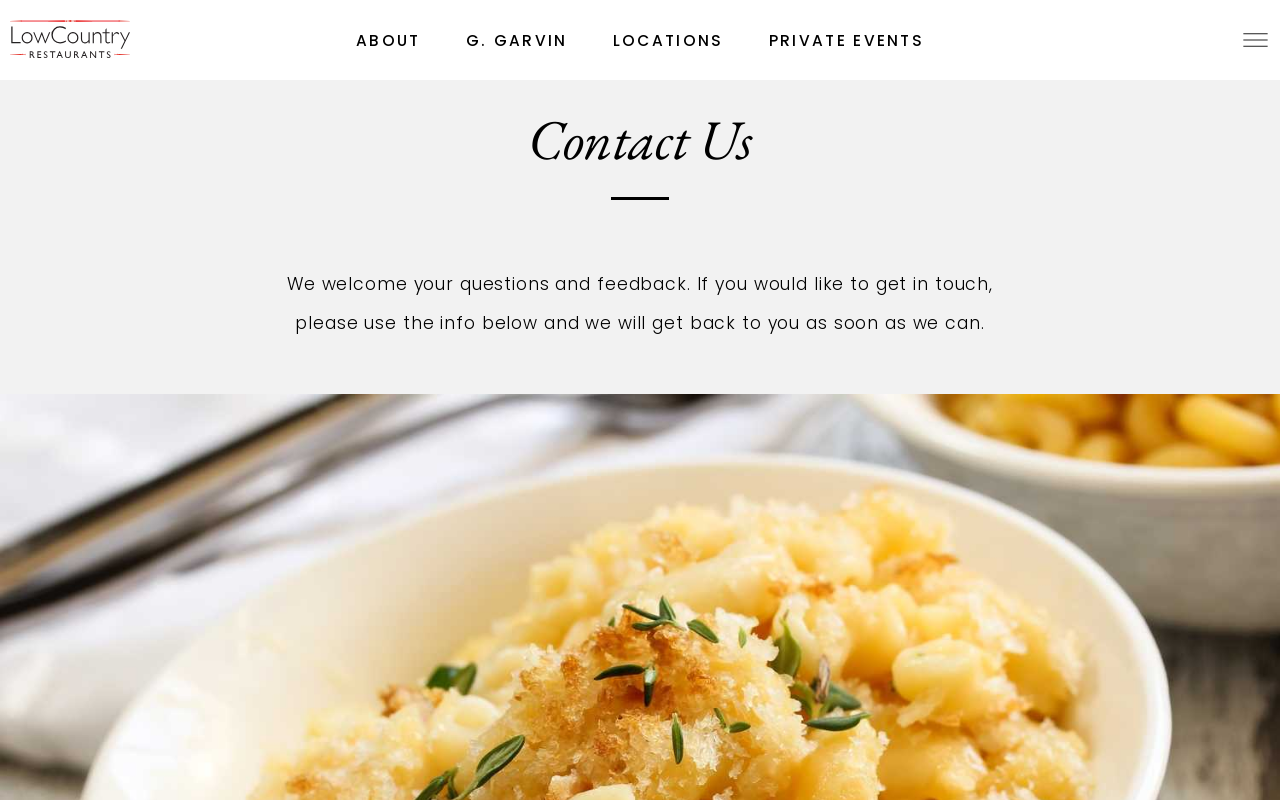Use a single word or phrase to answer the following:
What is the name of the celebrity chef?

G. Garvin